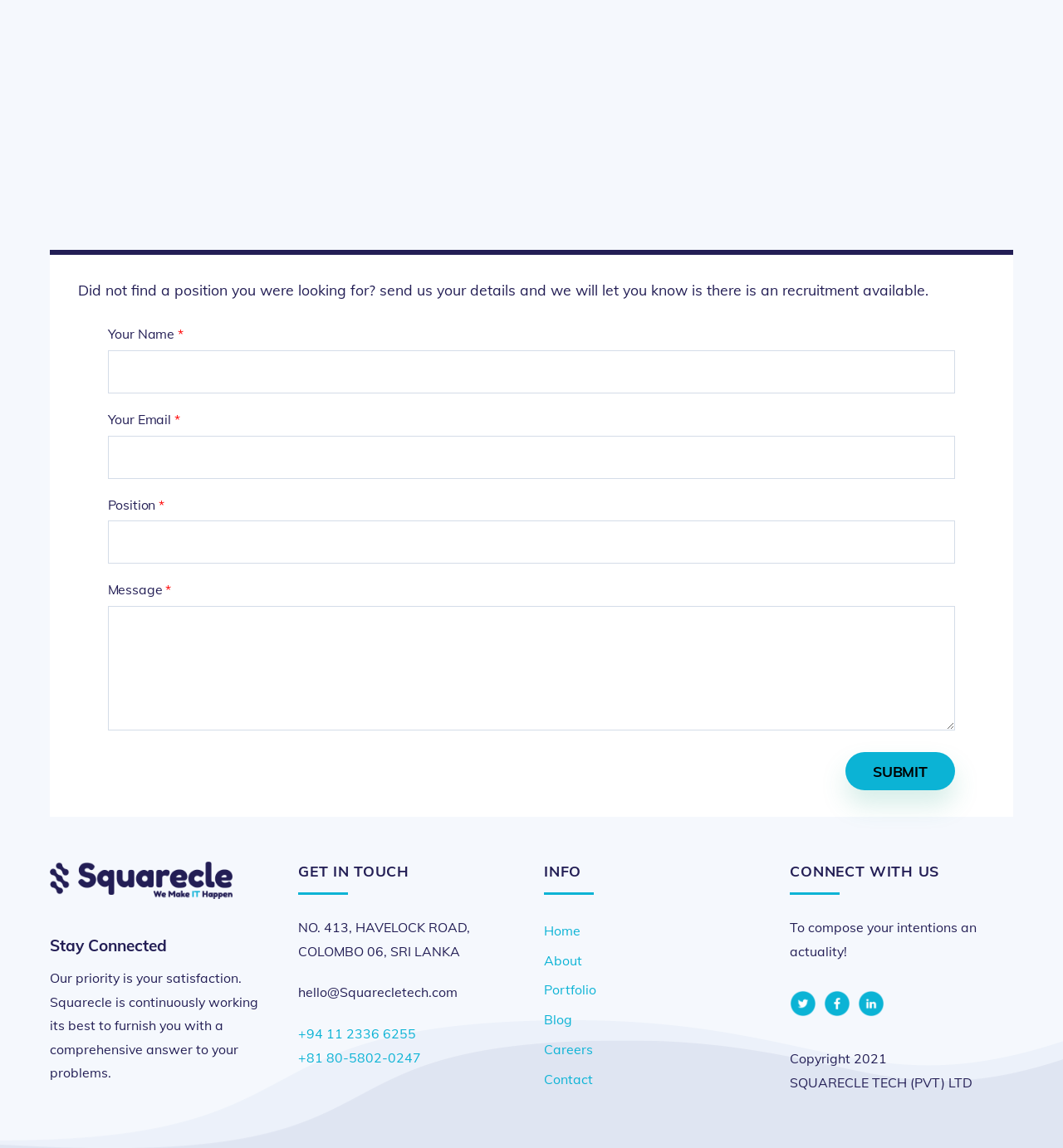Locate the bounding box coordinates of the UI element described by: "+81 80-5802-0247". Provide the coordinates as four float numbers between 0 and 1, formatted as [left, top, right, bottom].

[0.281, 0.914, 0.396, 0.929]